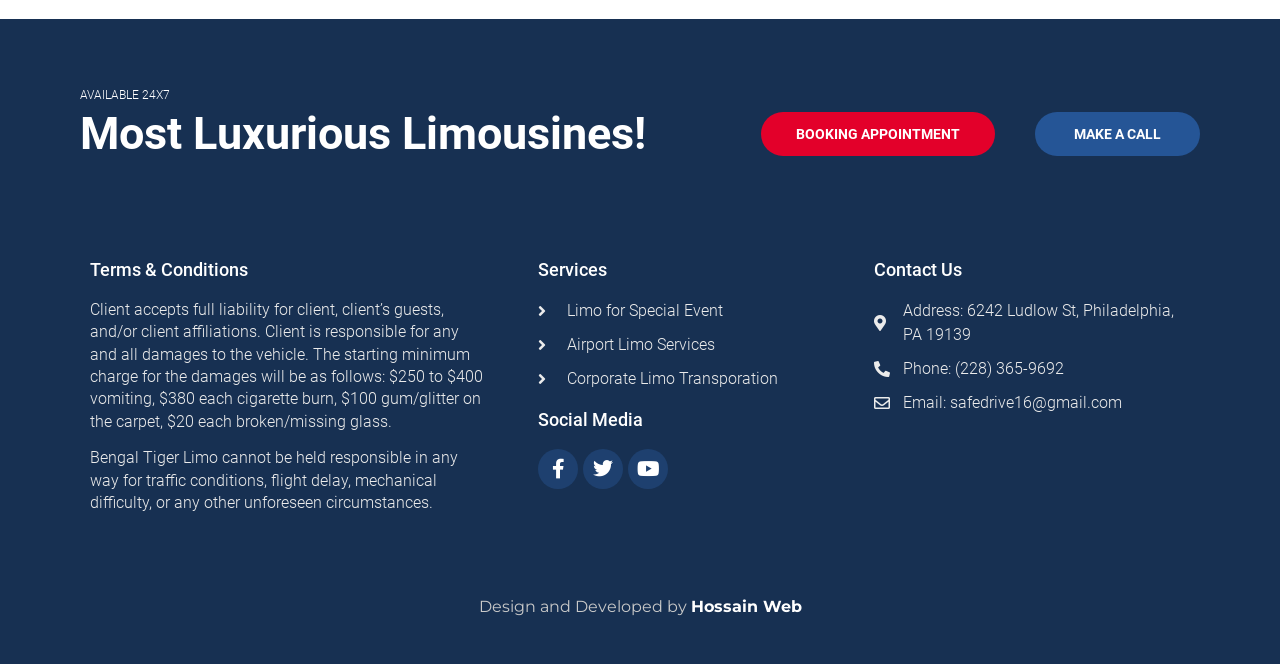Provide a brief response in the form of a single word or phrase:
What is the company's liability policy?

Client accepts full liability for damages